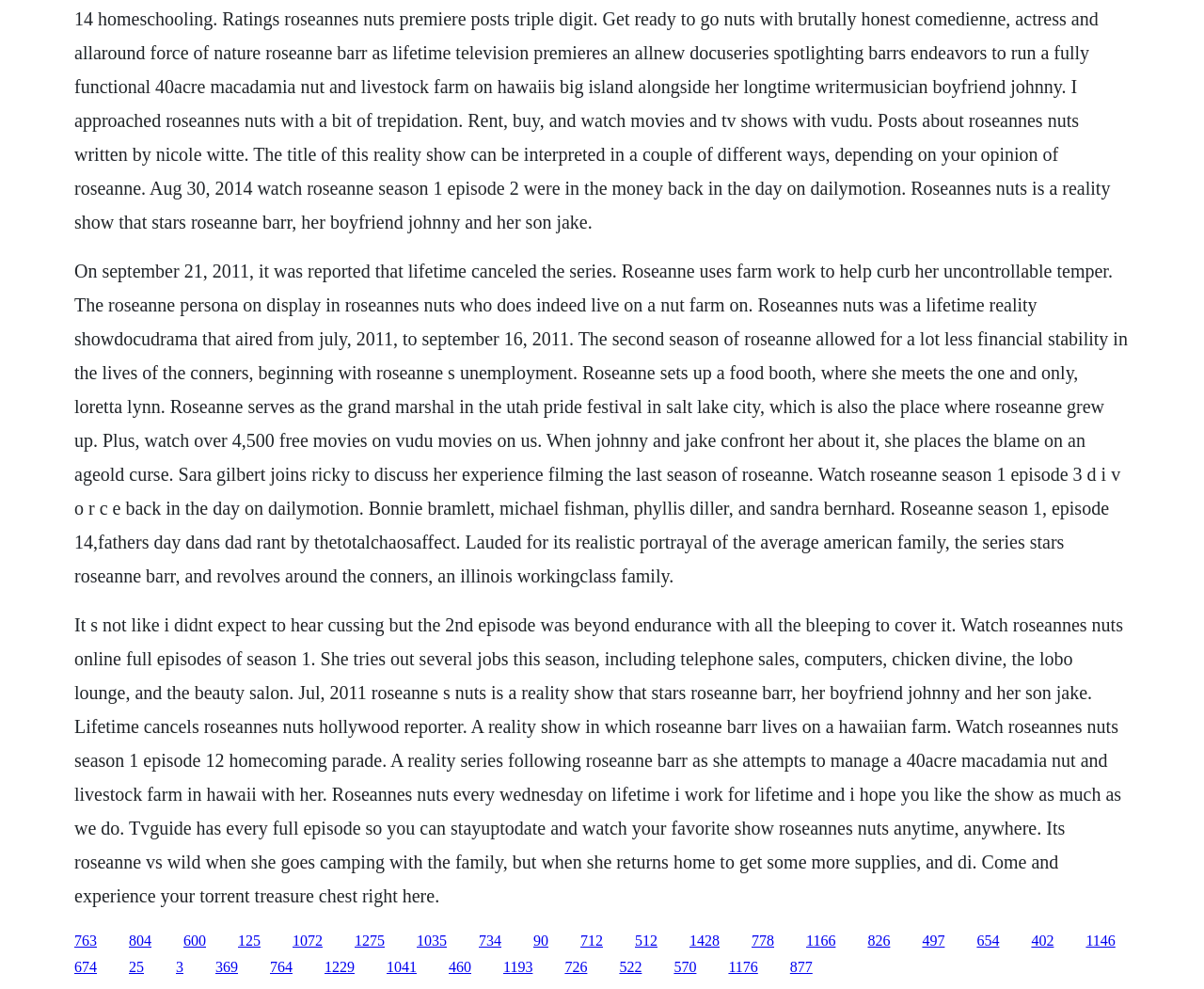Please predict the bounding box coordinates of the element's region where a click is necessary to complete the following instruction: "Read the article about Roseanne's Nuts being canceled". The coordinates should be represented by four float numbers between 0 and 1, i.e., [left, top, right, bottom].

[0.152, 0.943, 0.171, 0.959]